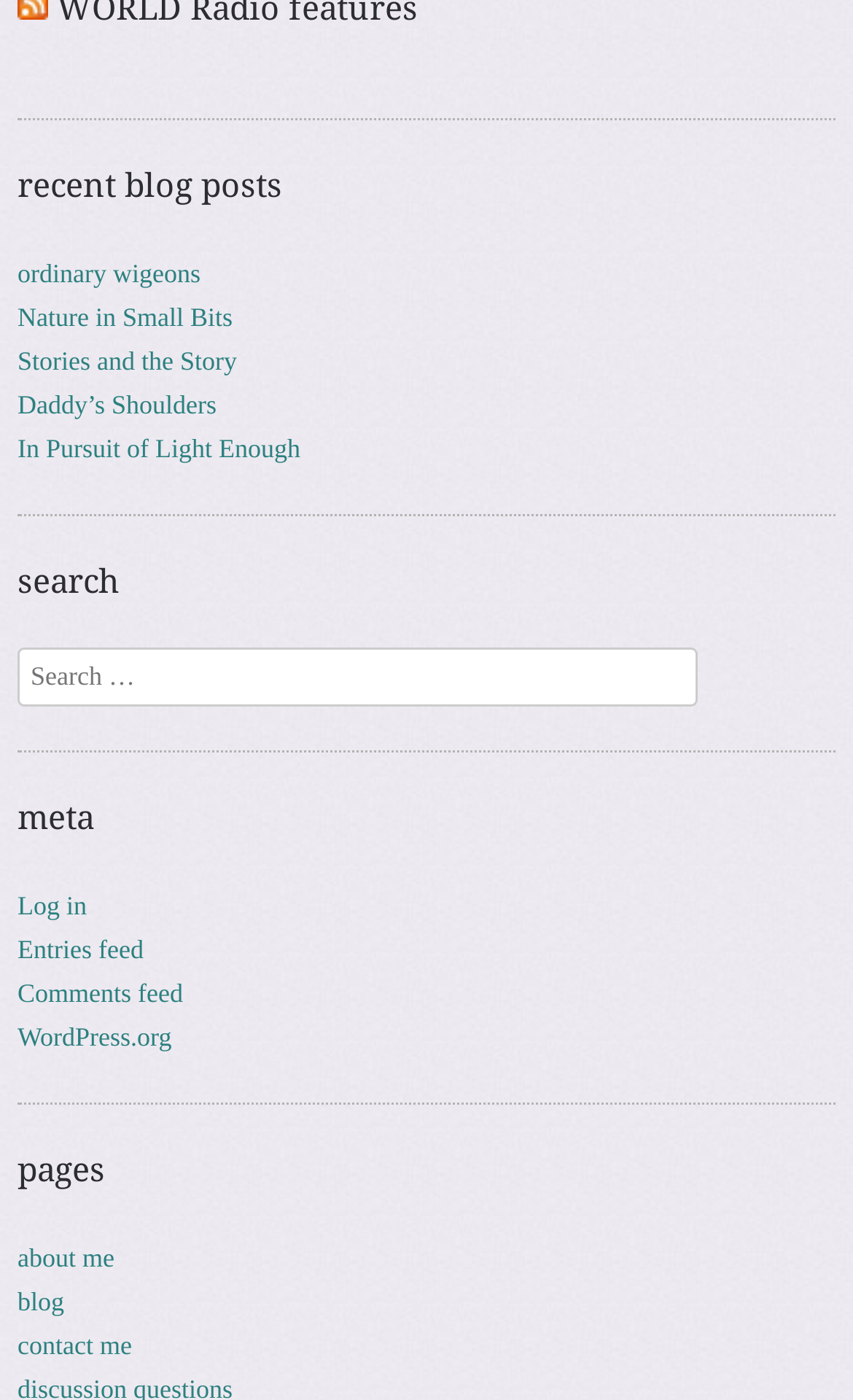Provide the bounding box coordinates of the section that needs to be clicked to accomplish the following instruction: "log in to the website."

[0.021, 0.636, 0.102, 0.658]